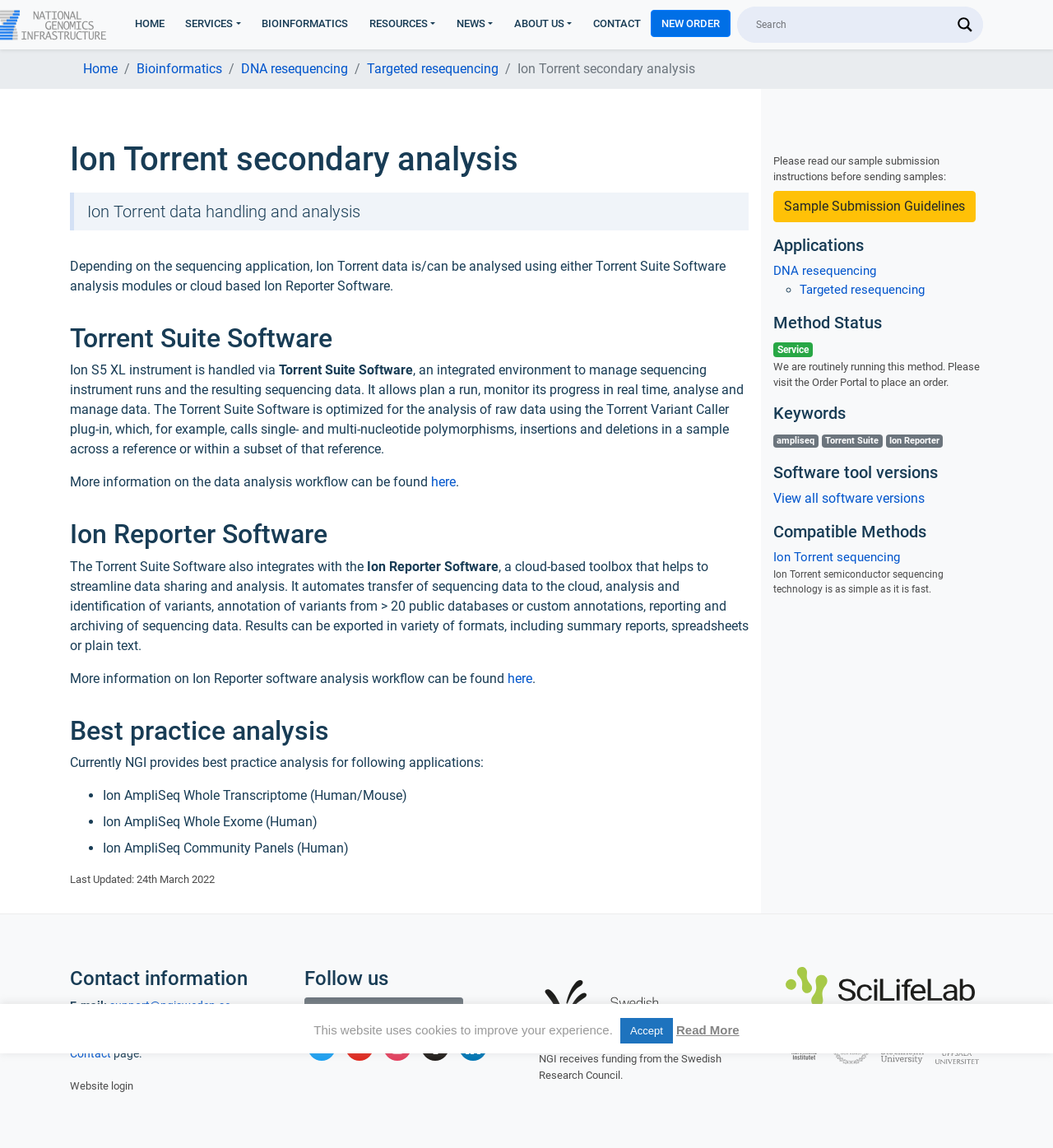Find the bounding box coordinates of the element you need to click on to perform this action: 'Click on the 'NEW ORDER' button'. The coordinates should be represented by four float values between 0 and 1, in the format [left, top, right, bottom].

[0.618, 0.008, 0.694, 0.032]